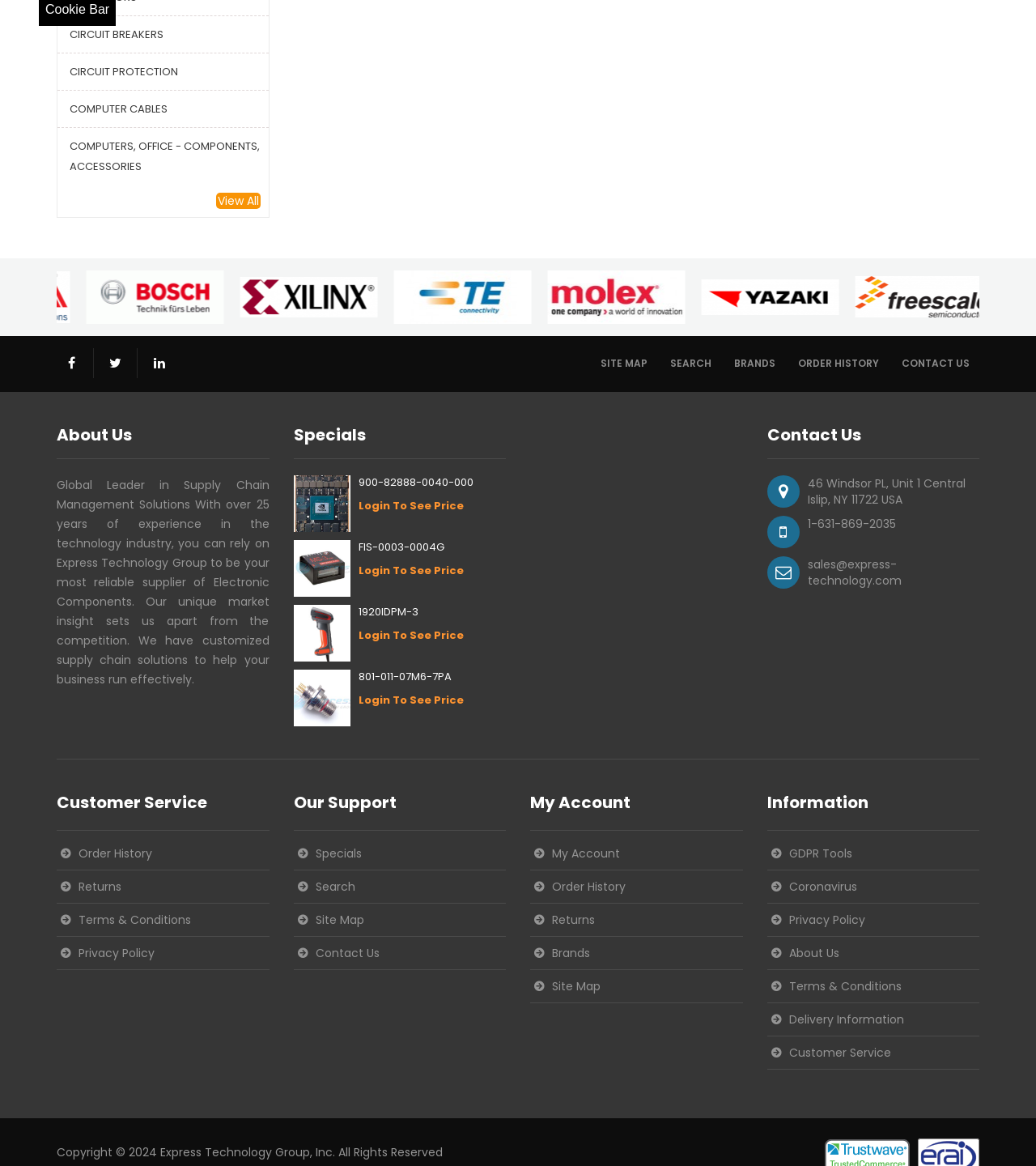What is the company name?
Based on the image, answer the question in a detailed manner.

I found the company name 'Express Technology Group' in the StaticText element with the description 'Global Leader in Supply Chain Management Solutions With over 25 years of experience in the technology industry, you can rely on Express Technology Group to be your most reliable supplier of Electronic Components.'